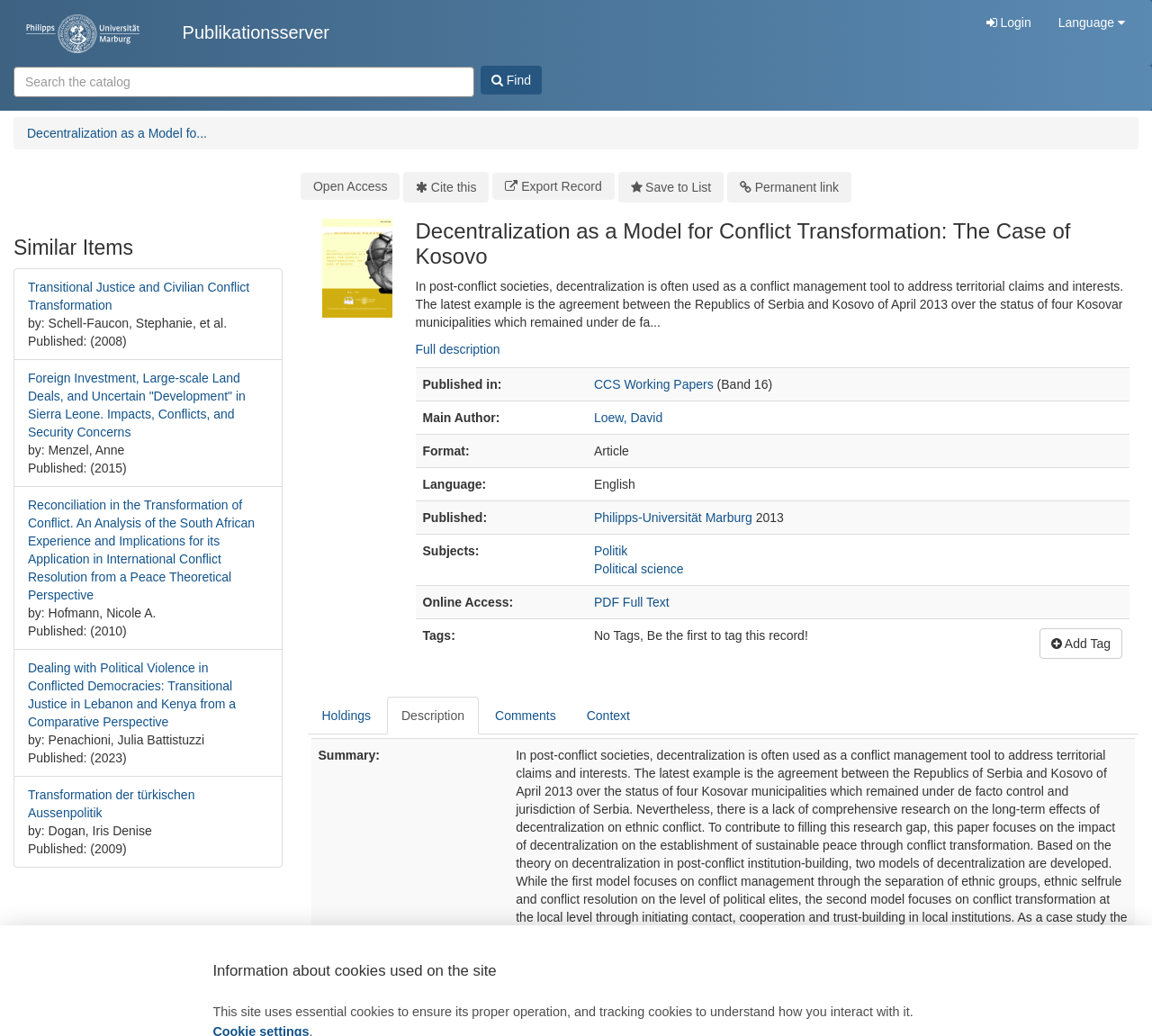Determine the bounding box coordinates of the element's region needed to click to follow the instruction: "Login to the system". Provide these coordinates as four float numbers between 0 and 1, formatted as [left, top, right, bottom].

[0.844, 0.0, 0.907, 0.043]